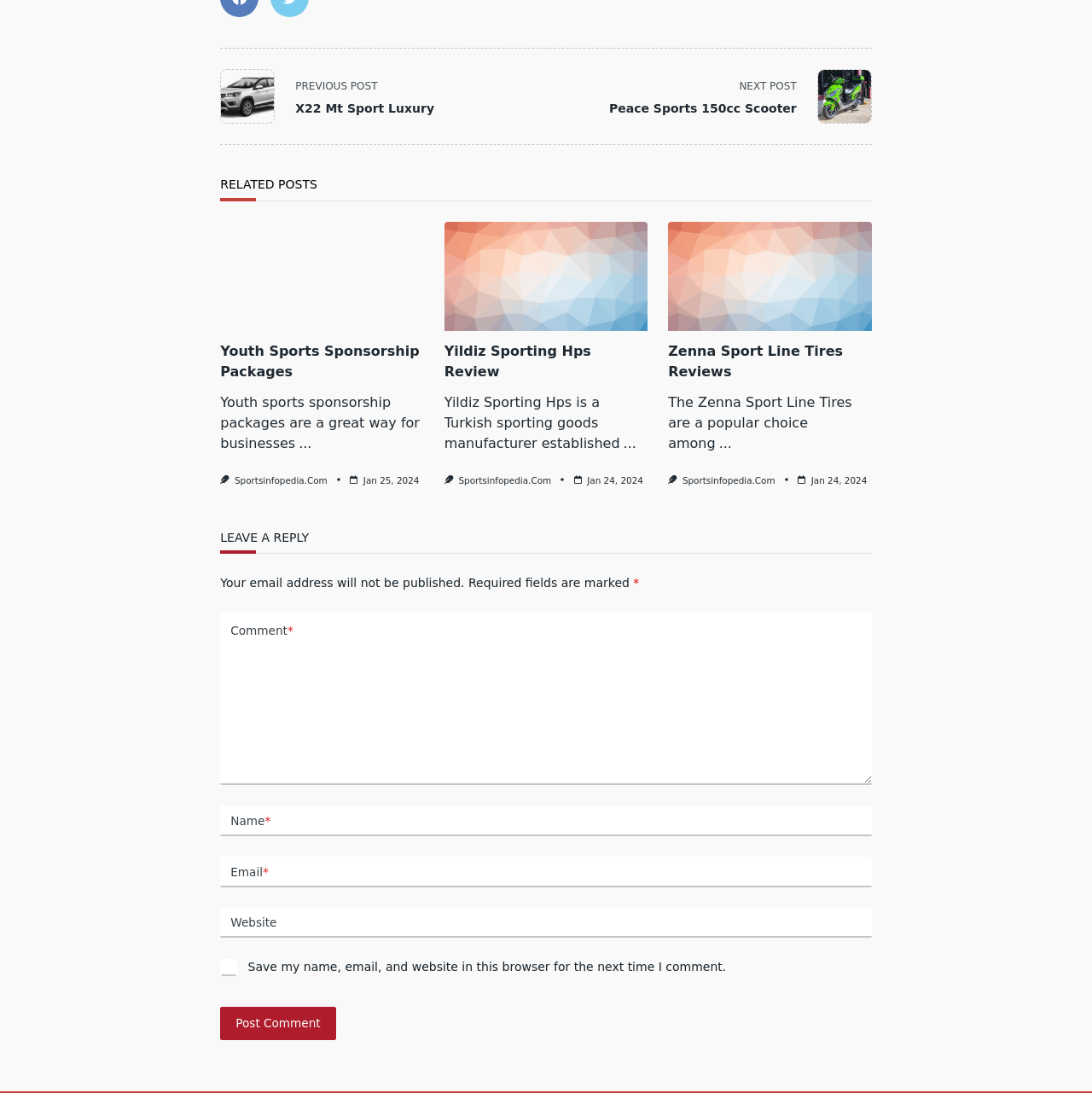Find the bounding box coordinates of the element you need to click on to perform this action: 'Leave a reply'. The coordinates should be represented by four float values between 0 and 1, in the format [left, top, right, bottom].

[0.202, 0.484, 0.798, 0.507]